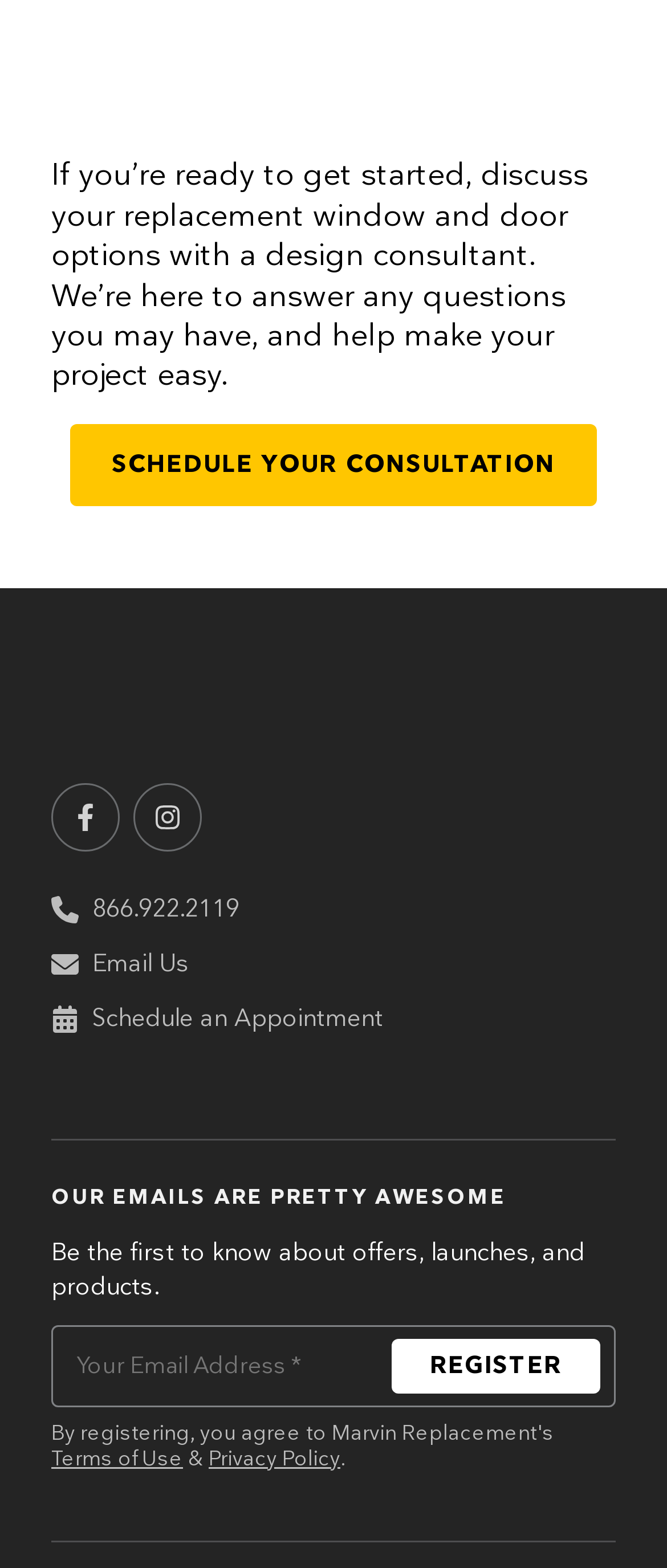Based on the image, provide a detailed and complete answer to the question: 
How many social media links are there?

There are two social media links, Facebook and Instagram, located at the top right corner of the webpage, represented by their respective logos.